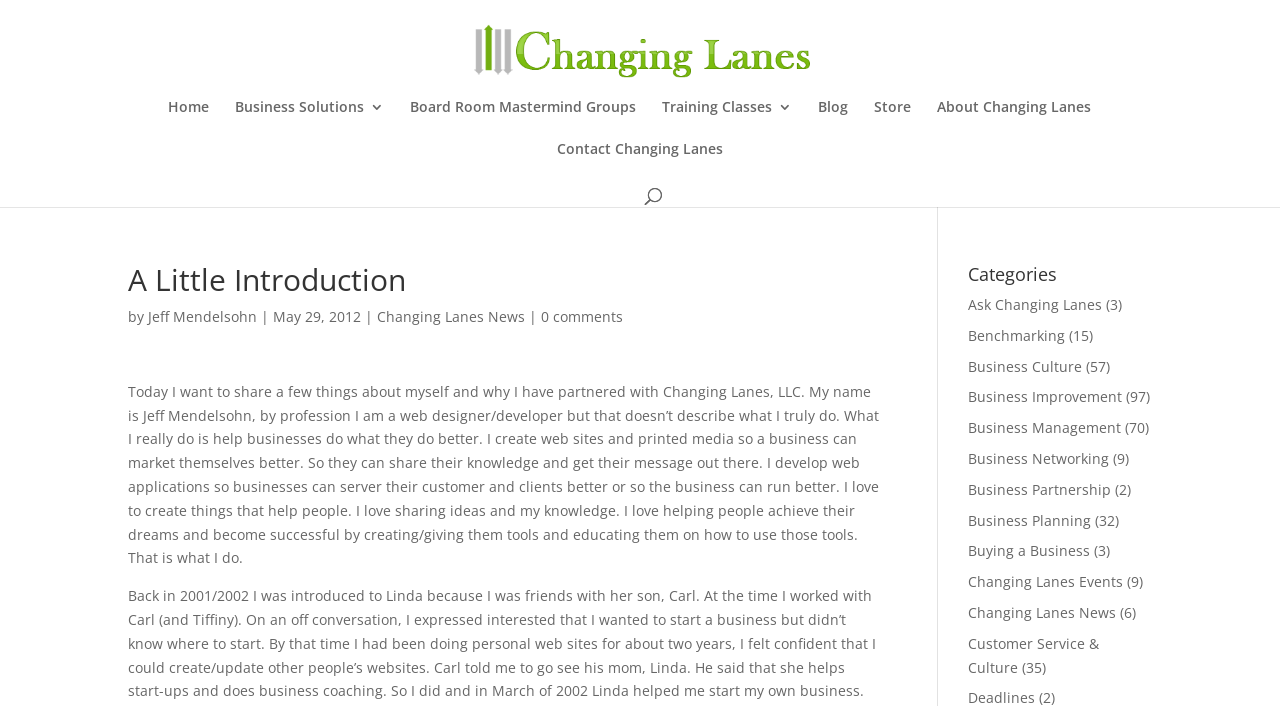Who is the author of the blog post?
Give a one-word or short-phrase answer derived from the screenshot.

Jeff Mendelsohn